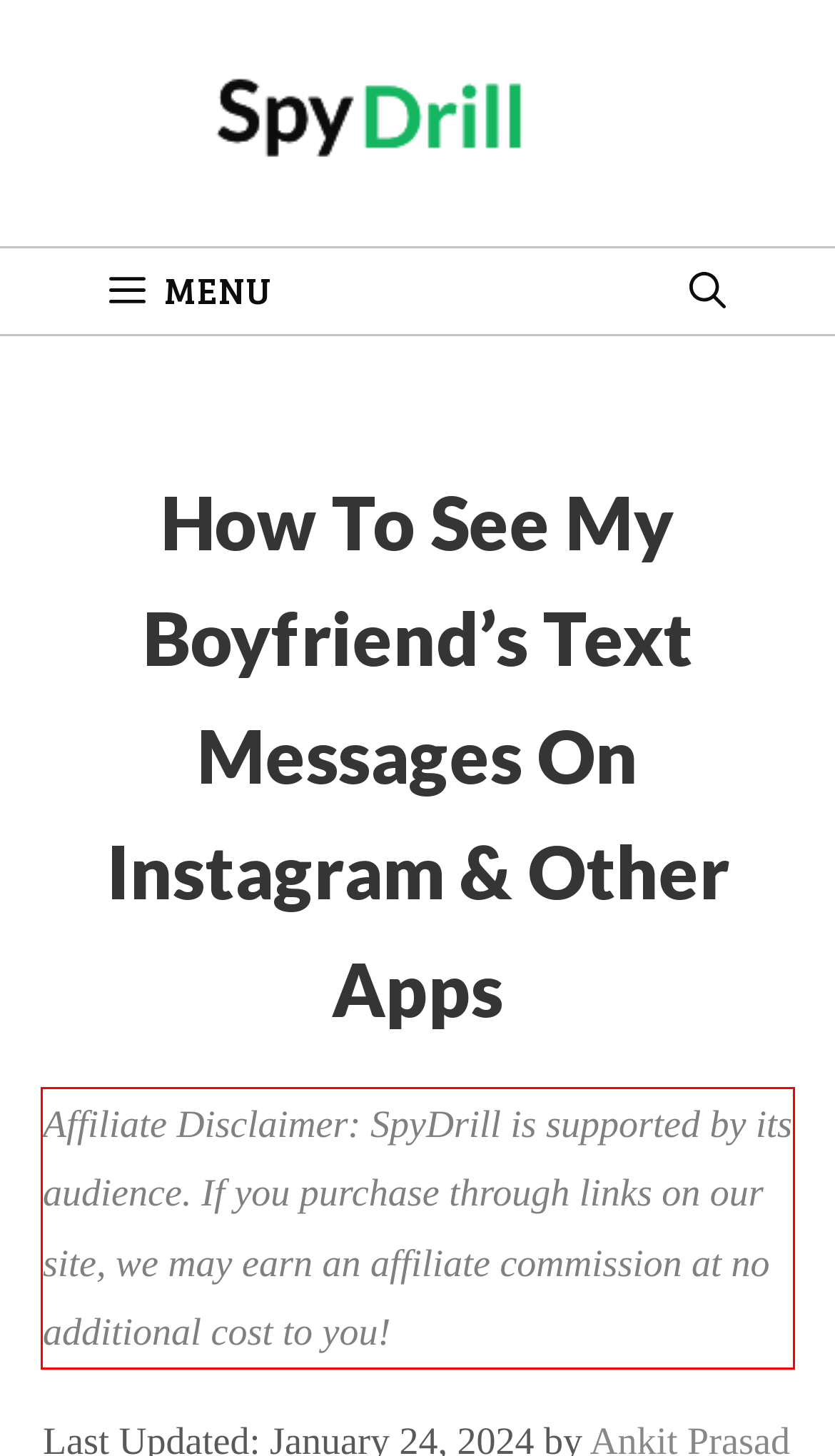Given a screenshot of a webpage containing a red bounding box, perform OCR on the text within this red bounding box and provide the text content.

Affiliate Disclaimer: SpyDrill is supported by its audience. If you purchase through links on our site, we may earn an affiliate commission at no additional cost to you!